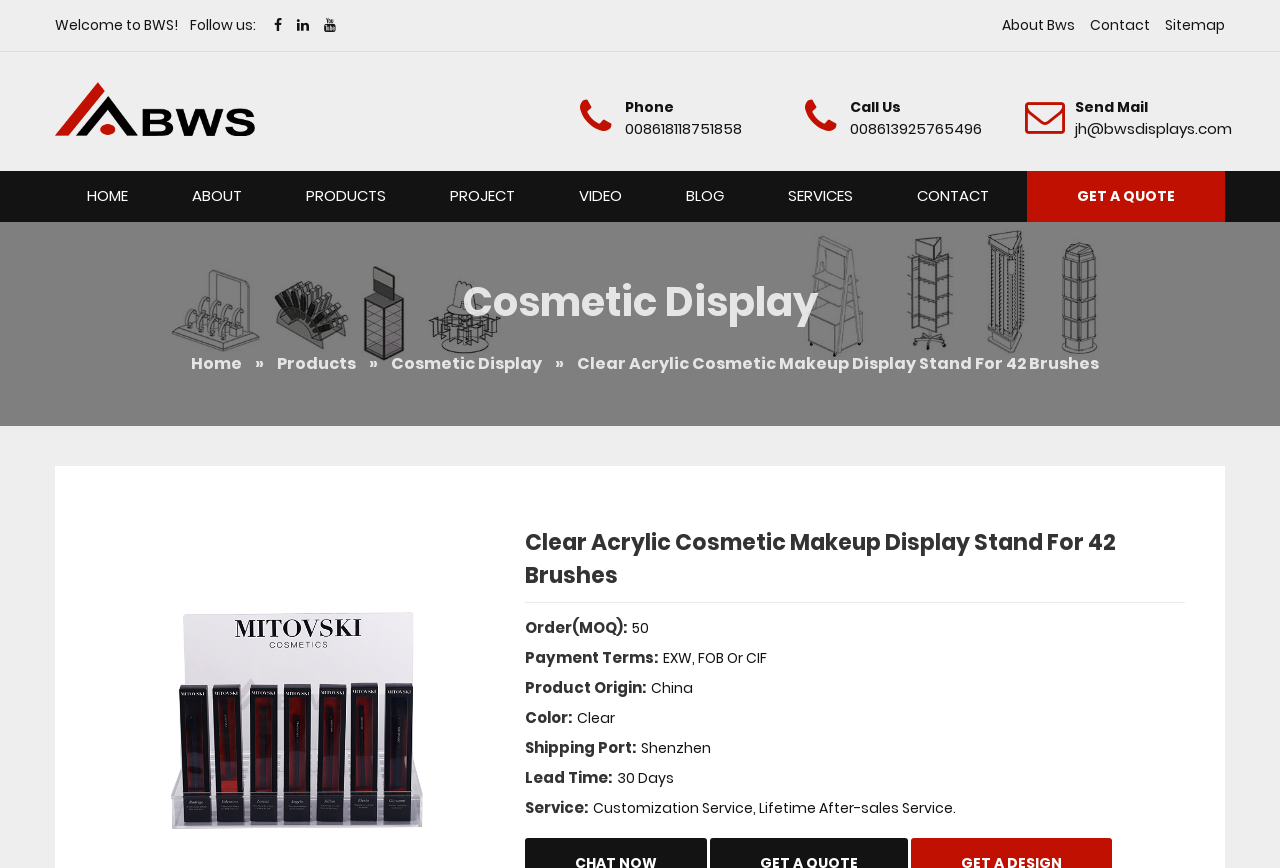What is the name of the company?
From the screenshot, provide a brief answer in one word or phrase.

BWS